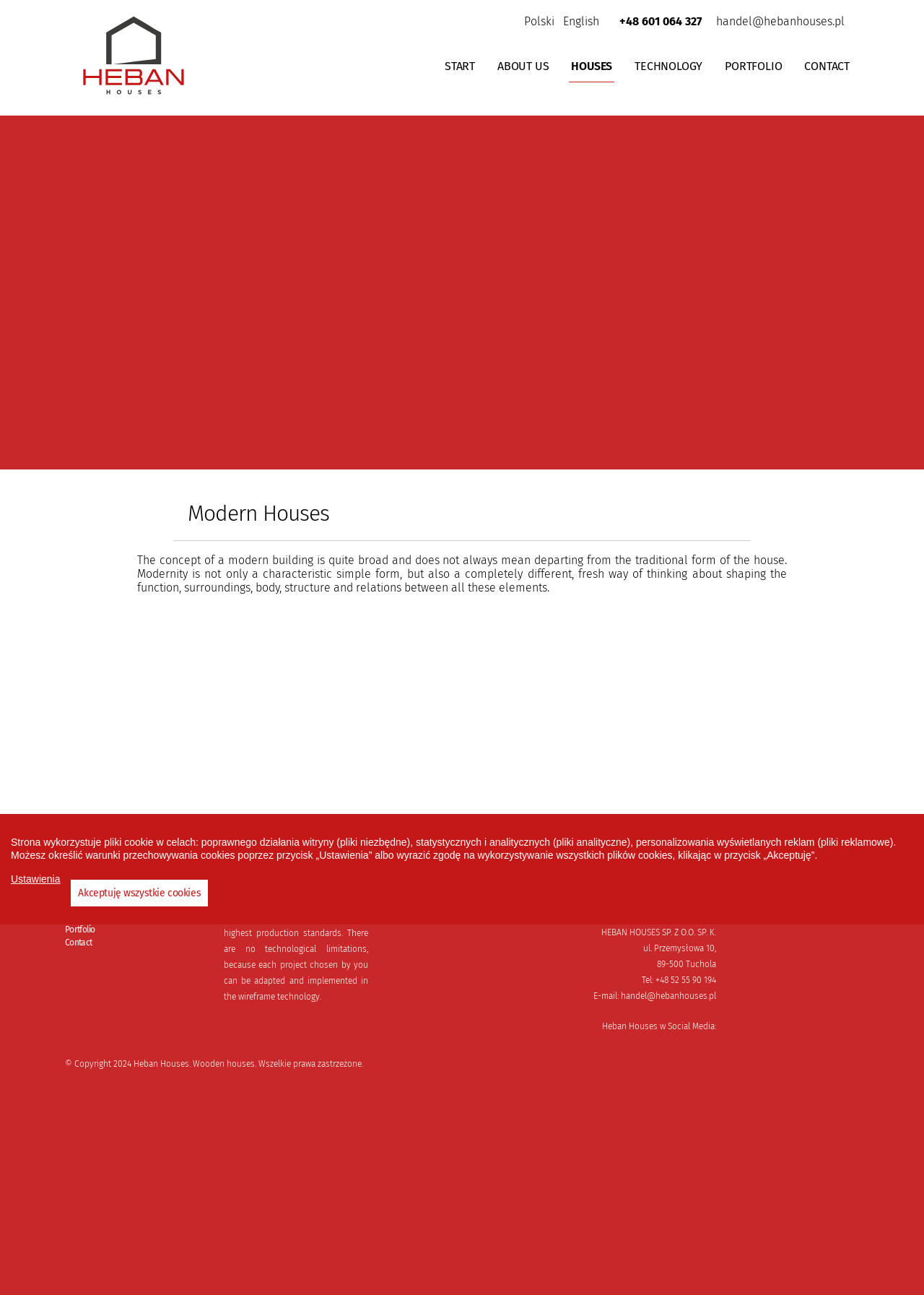Provide a brief response using a word or short phrase to this question:
What is the address of Heban Houses?

ul. Przemysłowa 10, 89-500 Tuchola